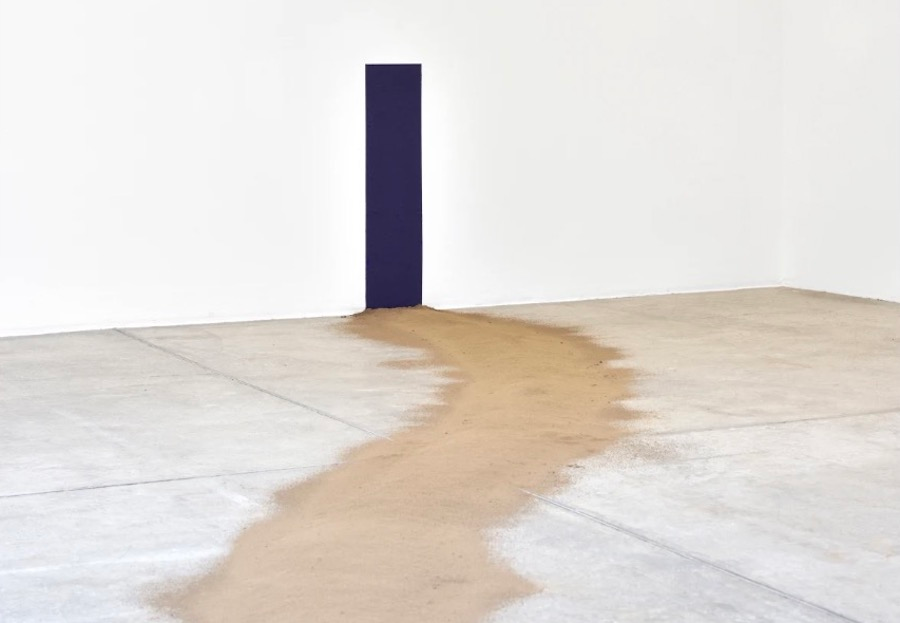What color is the vertical form painted in?
Give a one-word or short-phrase answer derived from the screenshot.

Ultramarine blue